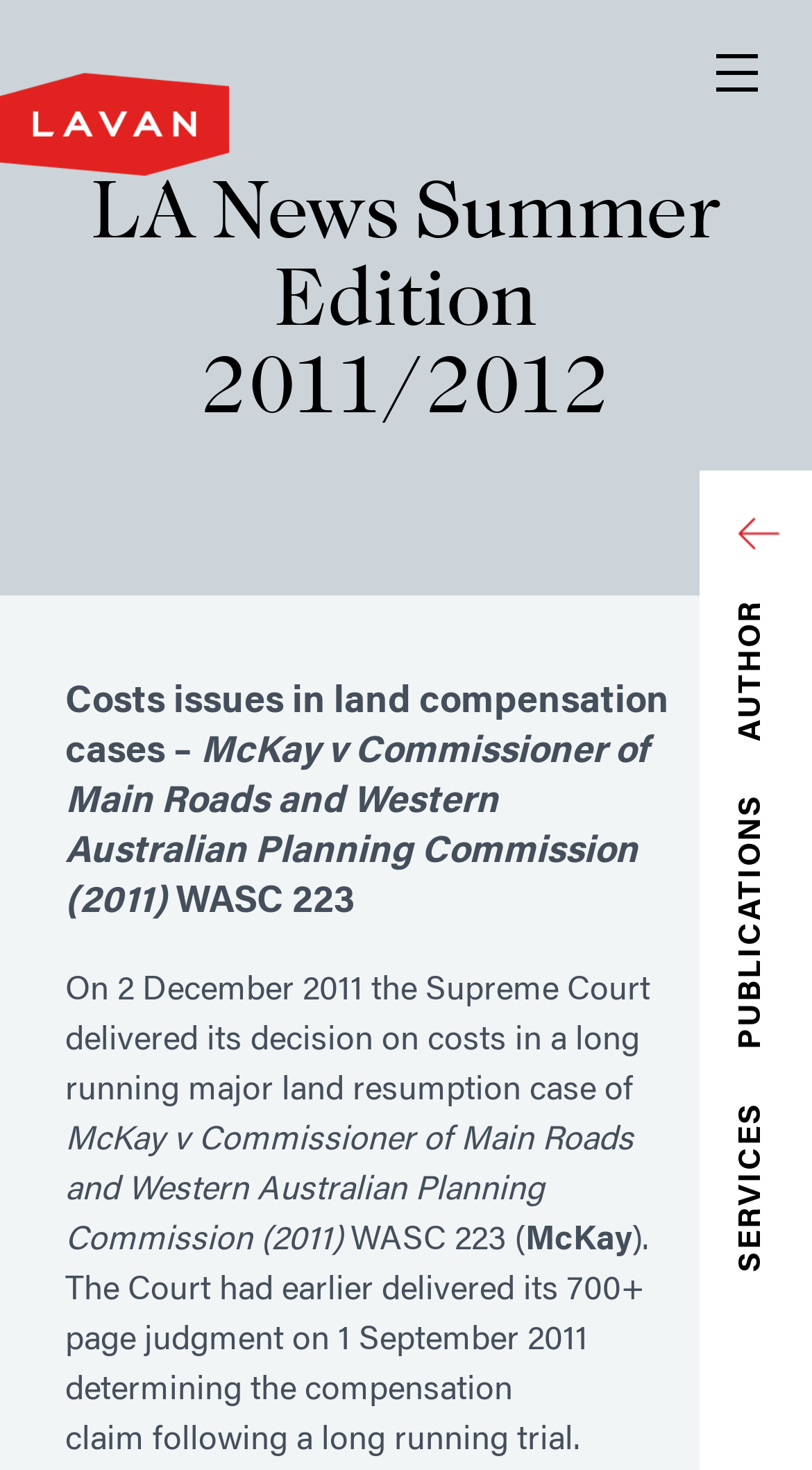Please give a short response to the question using one word or a phrase:
What are the three links at the top right corner?

SERVICES, PUBLICATIONS, AUTHOR